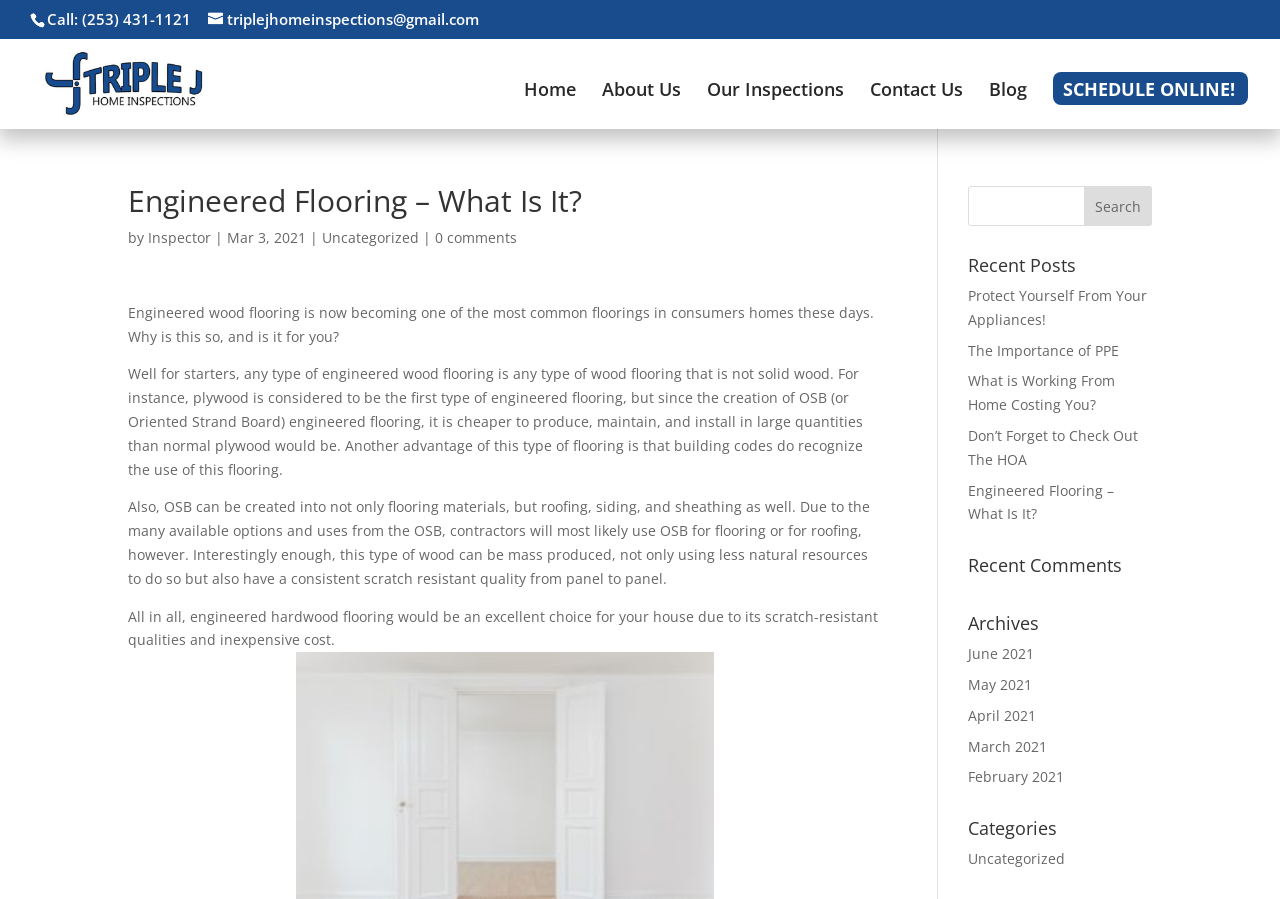Provide an in-depth caption for the webpage.

This webpage is about engineered wood flooring, specifically discussing its benefits and features. At the top, there is a navigation menu with links to "Home", "About Us", "Our Inspections", "Contact Us", "Blog", and "SCHEDULE ONLINE!". Below the navigation menu, there is a heading "Engineered Flooring – What Is It?" followed by the author's name and the date "Mar 3, 2021".

The main content of the webpage is a long article about engineered wood flooring, divided into several paragraphs. The article explains what engineered wood flooring is, its advantages, and why it is a good choice for homeowners. The text is accompanied by no images.

On the right side of the webpage, there is a search bar with a "Search" button. Below the search bar, there are several sections, including "Recent Posts", "Recent Comments", "Archives", and "Categories". Each section contains links to related articles or categories. The "Recent Posts" section lists four article titles, while the "Archives" section lists five month links from February 2021 to June 2021. The "Categories" section only has one link to "Uncategorized".